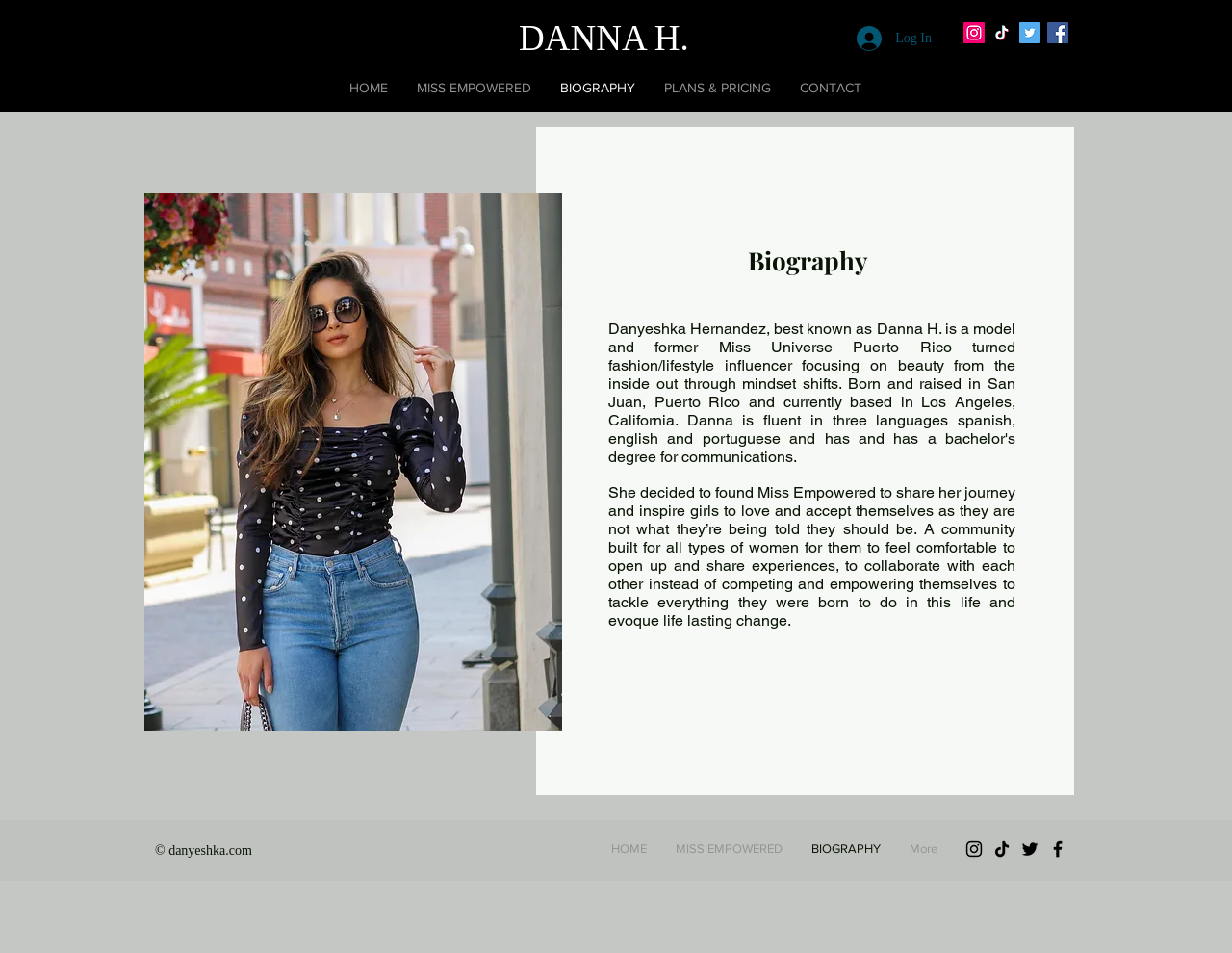Identify the bounding box coordinates for the UI element mentioned here: "PLANS & PRICING". Provide the coordinates as four float values between 0 and 1, i.e., [left, top, right, bottom].

[0.527, 0.067, 0.638, 0.117]